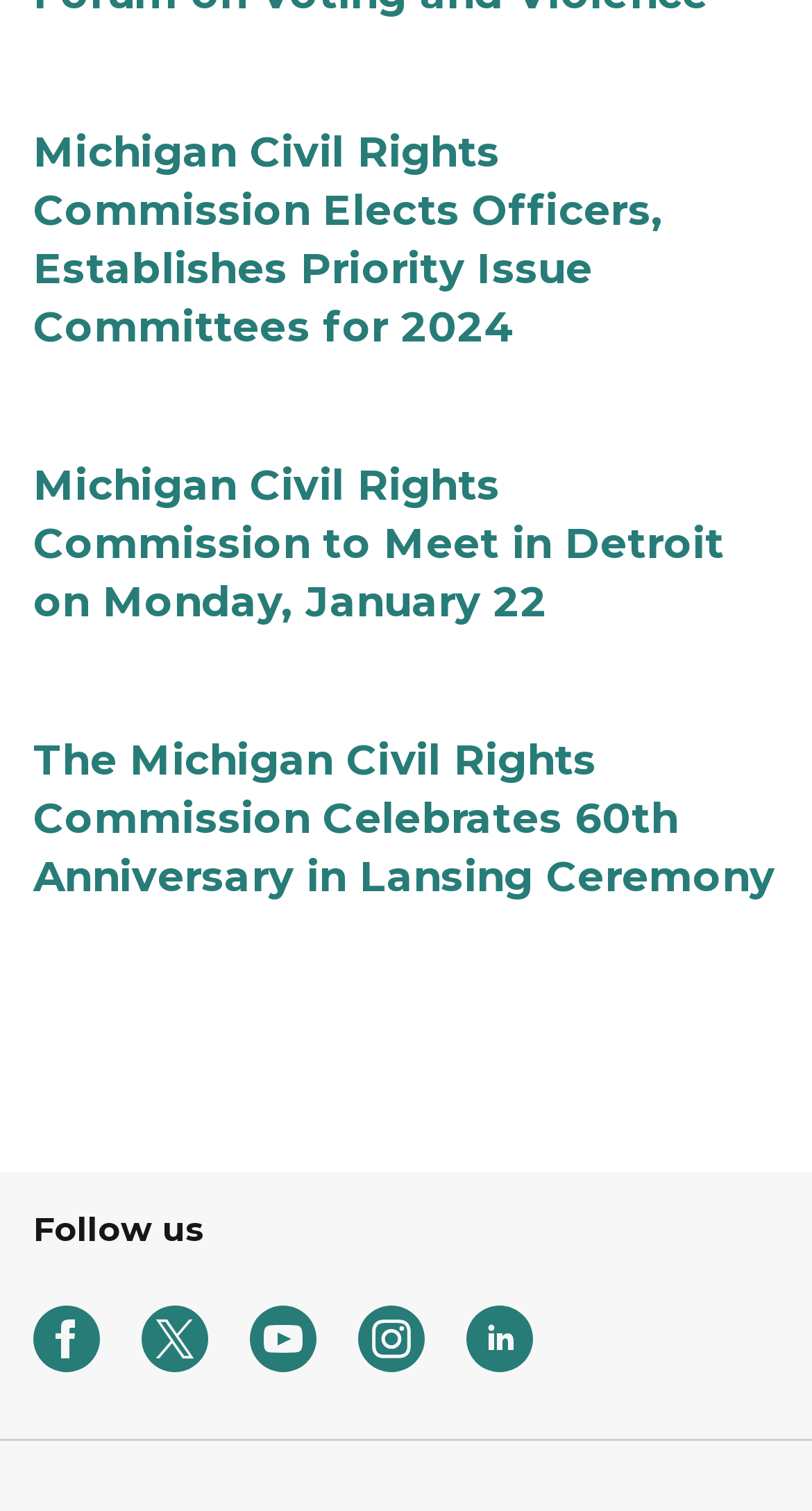Determine the bounding box coordinates of the element that should be clicked to execute the following command: "Follow the Michigan Civil Rights Commission on Facebook".

[0.041, 0.864, 0.123, 0.908]